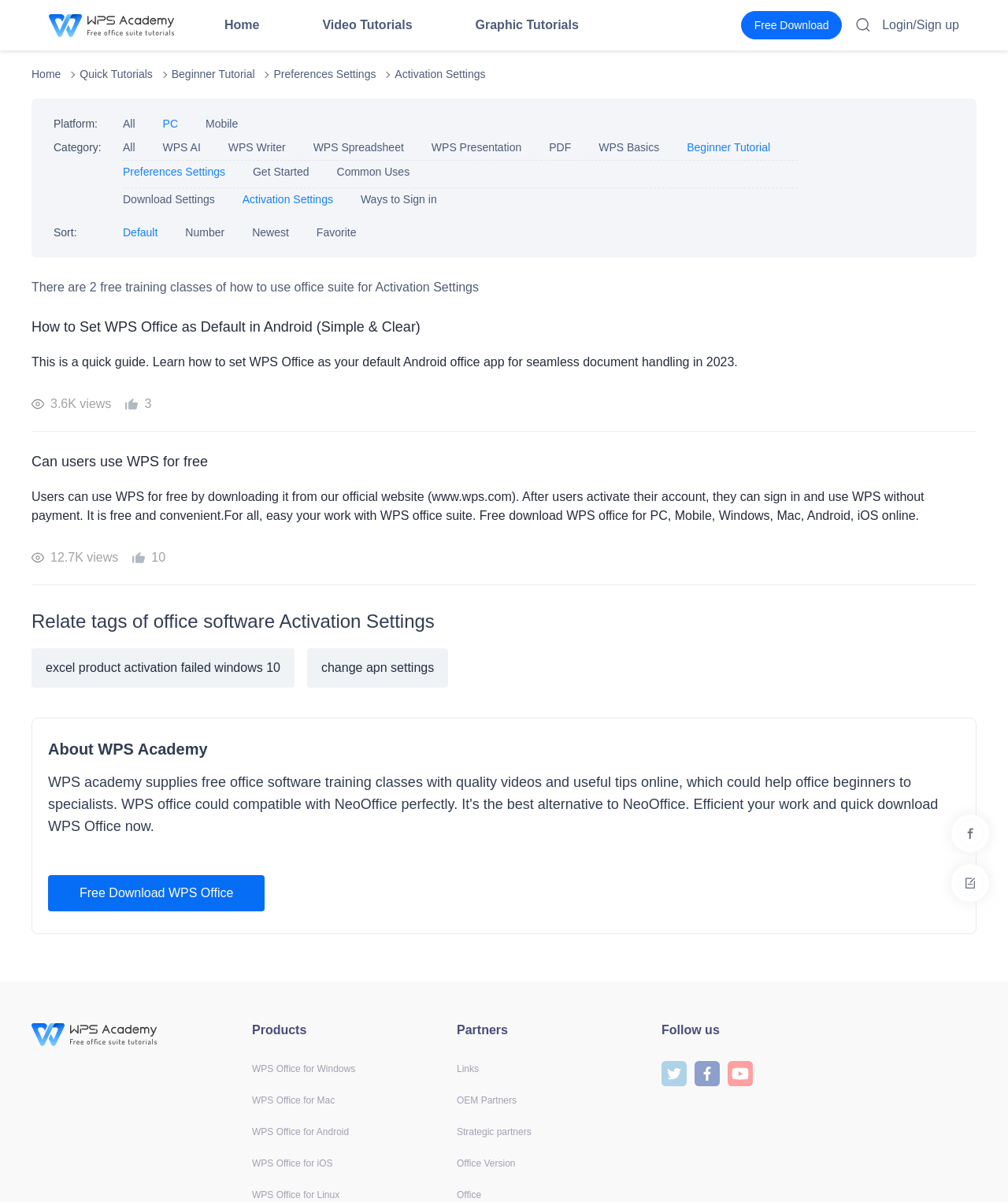What is the category of the link 'WPS Writer'?
Please answer the question with as much detail and depth as you can.

The link 'WPS Writer' is under the category section, which is indicated by the text 'Category:' above it. This section lists different categories, including 'WPS Writer'.